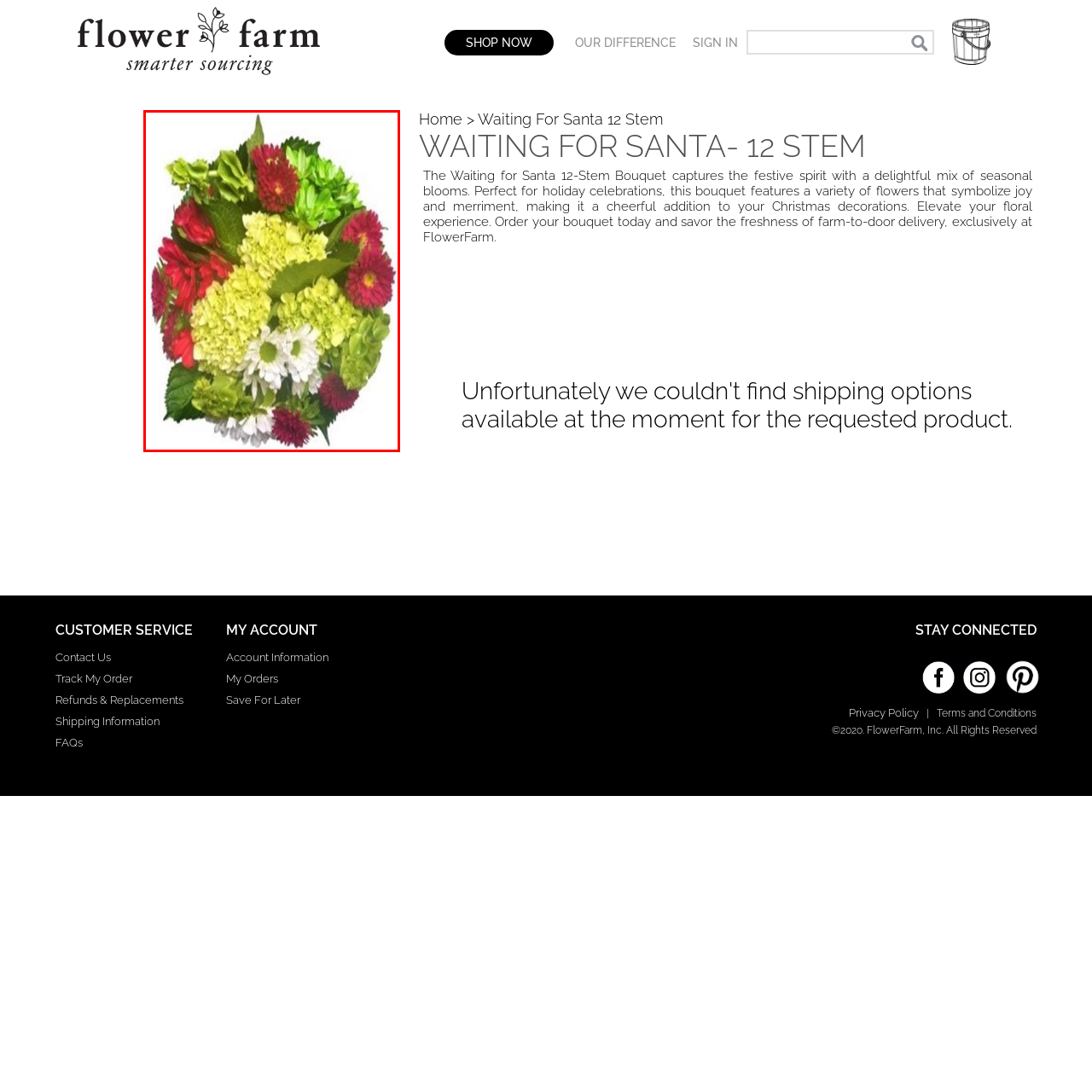Inspect the section within the red border, What is the significance of the flowers in the bouquet? Provide a one-word or one-phrase answer.

Symbolize joy and merriment